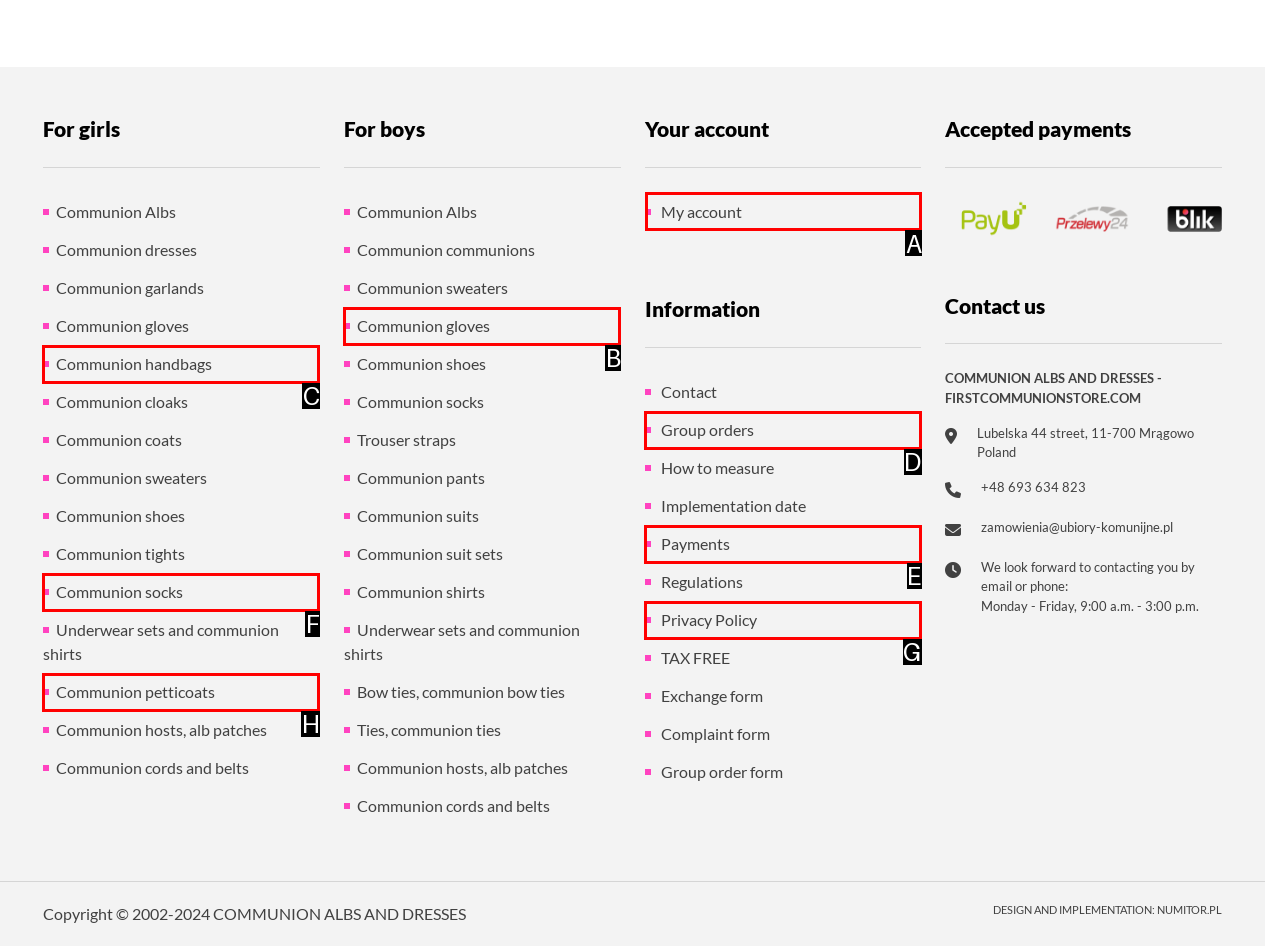Choose the HTML element that should be clicked to accomplish the task: View 'My account'. Answer with the letter of the chosen option.

A